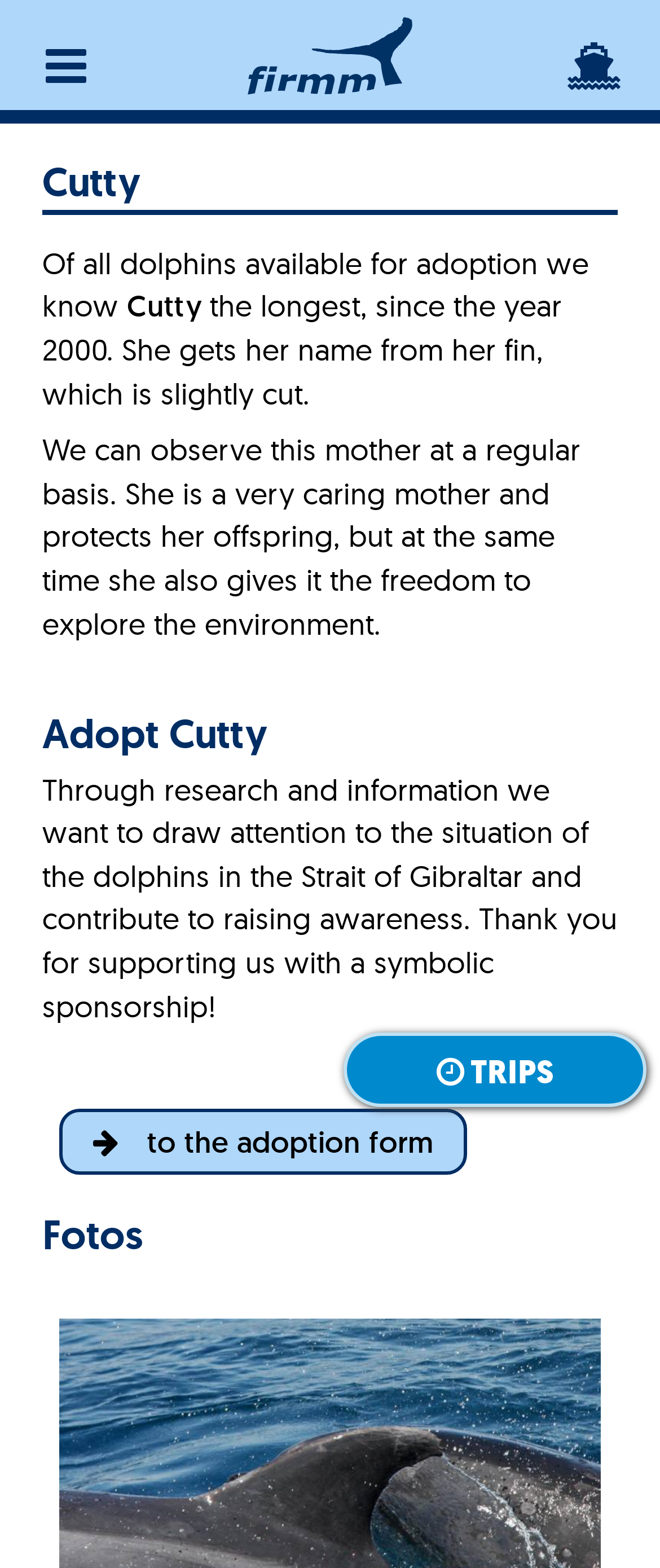Can you give a detailed response to the following question using the information from the image? What is the behavior of Cutty as a mother?

The behavior of Cutty as a mother is described in the text 'We can observe this mother at a regular basis. She is a very caring mother and protects her offspring, but at the same time she also gives it the freedom to explore the environment.'